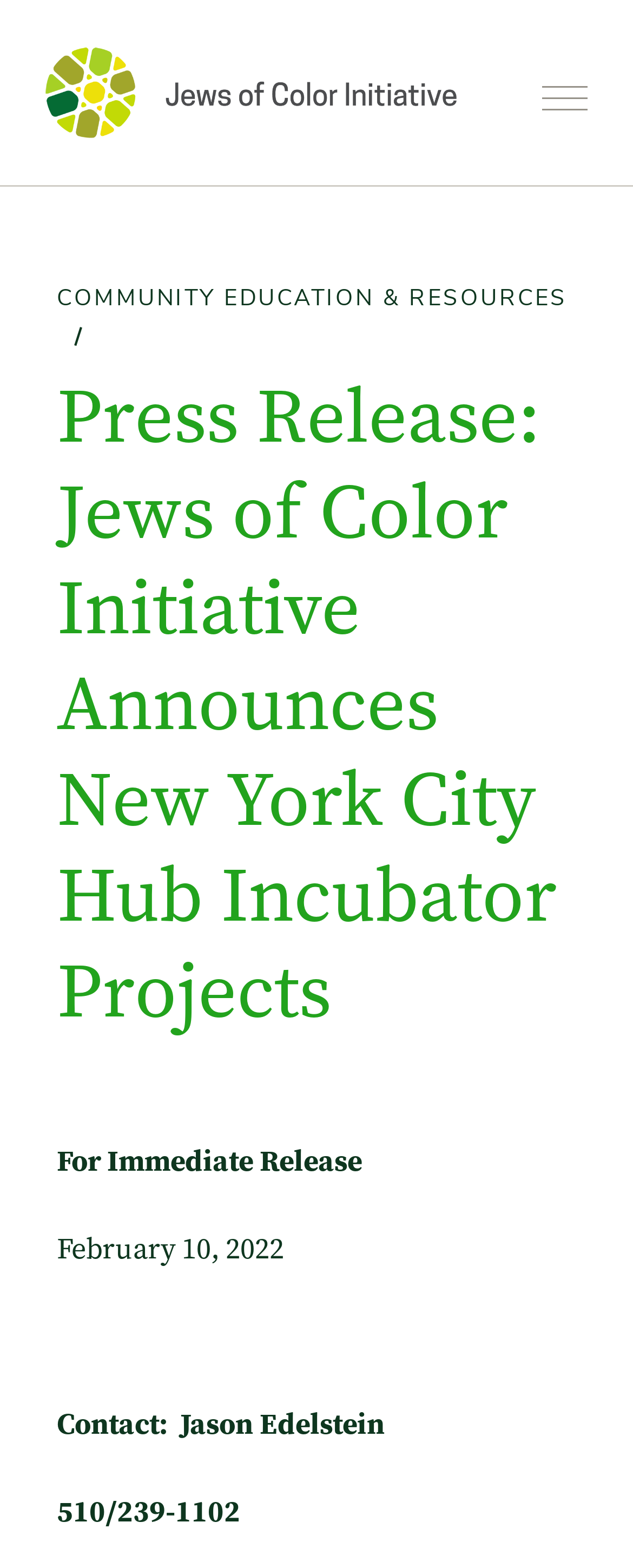What is the date of the press release?
Using the image, give a concise answer in the form of a single word or short phrase.

February 10, 2022